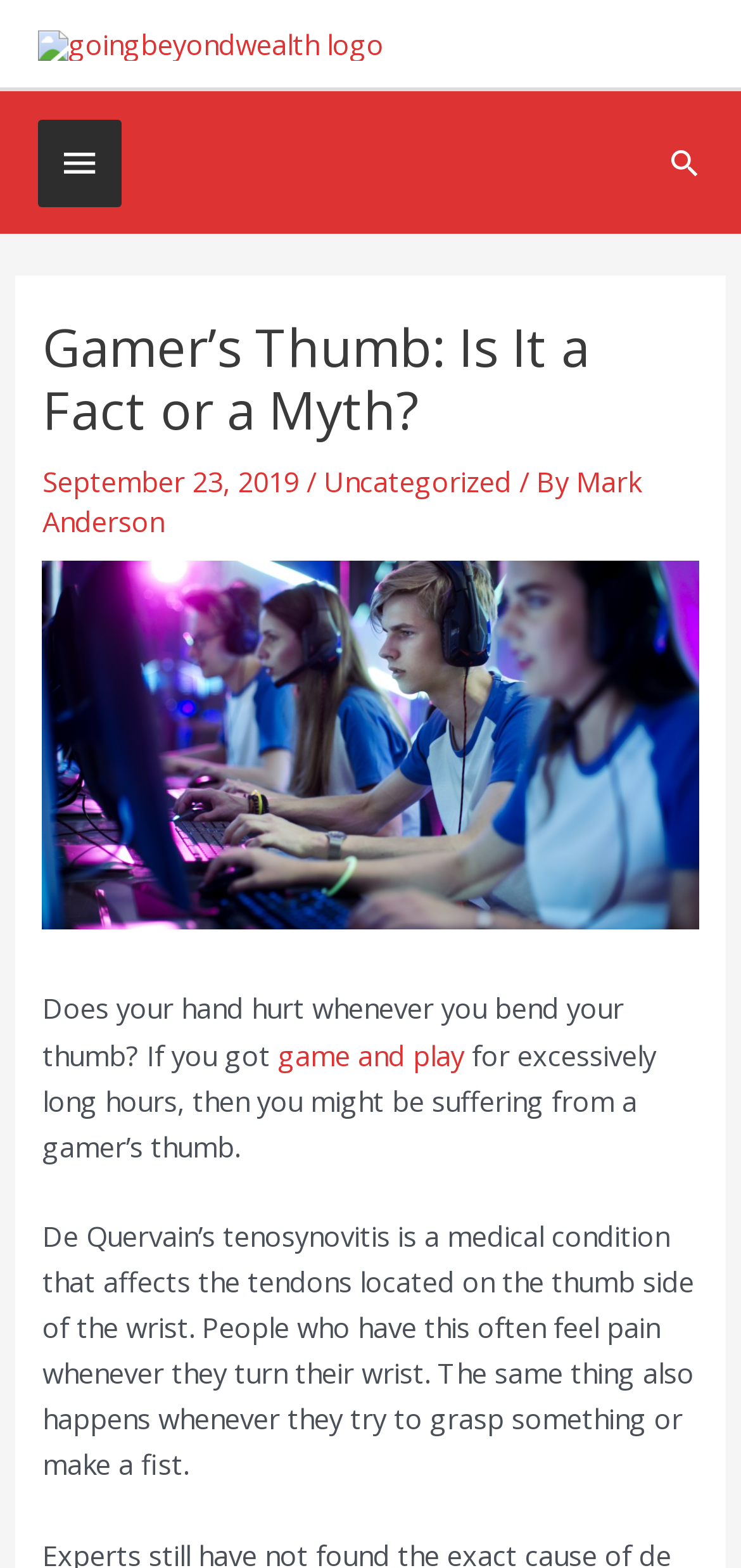What is the purpose of the button with the '' icon?
Examine the image closely and answer the question with as much detail as possible.

I couldn't find any information about the purpose of the button with the '' icon, it might be a navigation button or a toggle button, but its exact purpose is not clear from the given webpage.